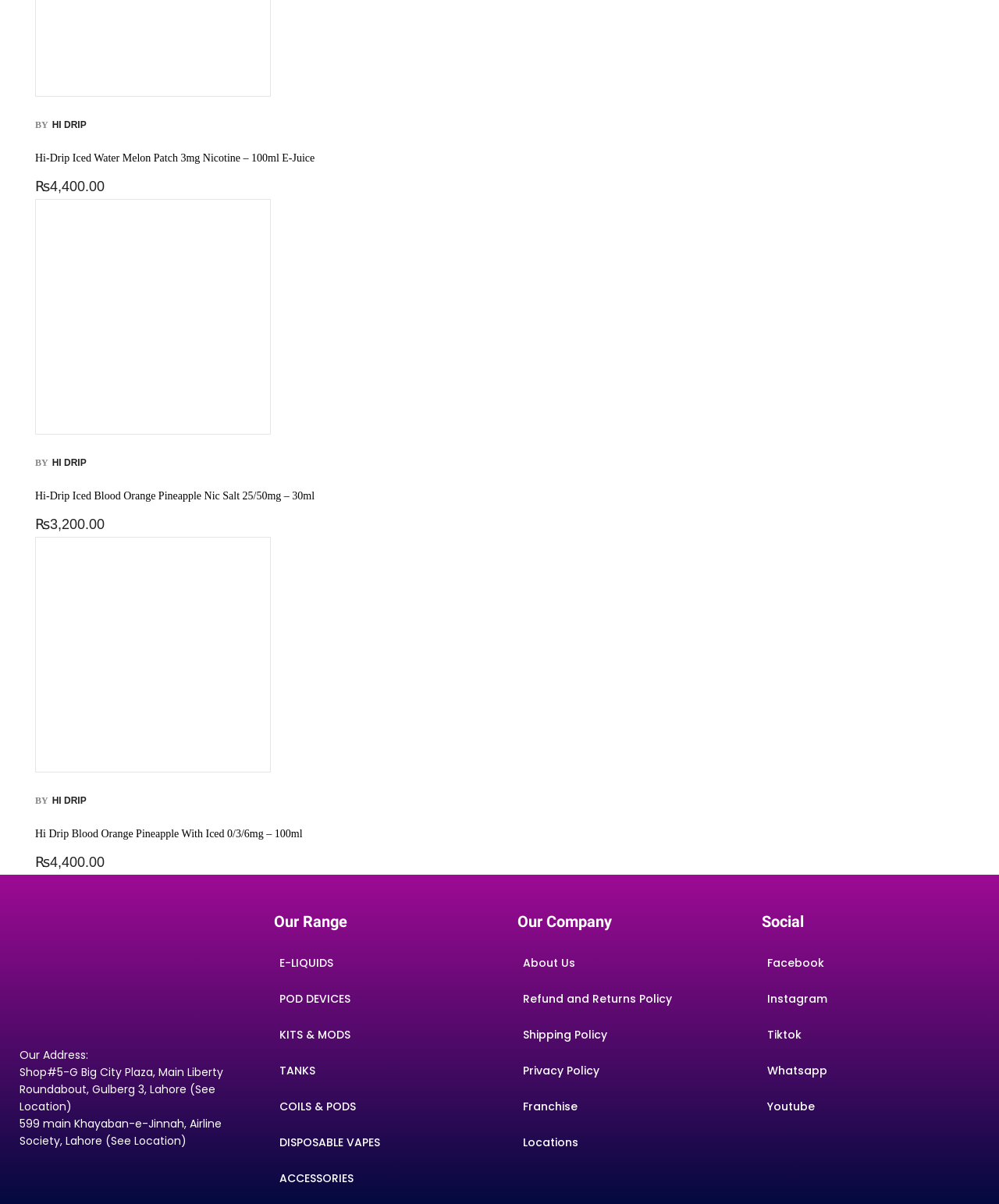Provide the bounding box coordinates of the area you need to click to execute the following instruction: "Click on Hi-Drip Iced Water Melon Patch 3mg Nicotine – 100ml E-Juice".

[0.035, 0.127, 0.315, 0.136]